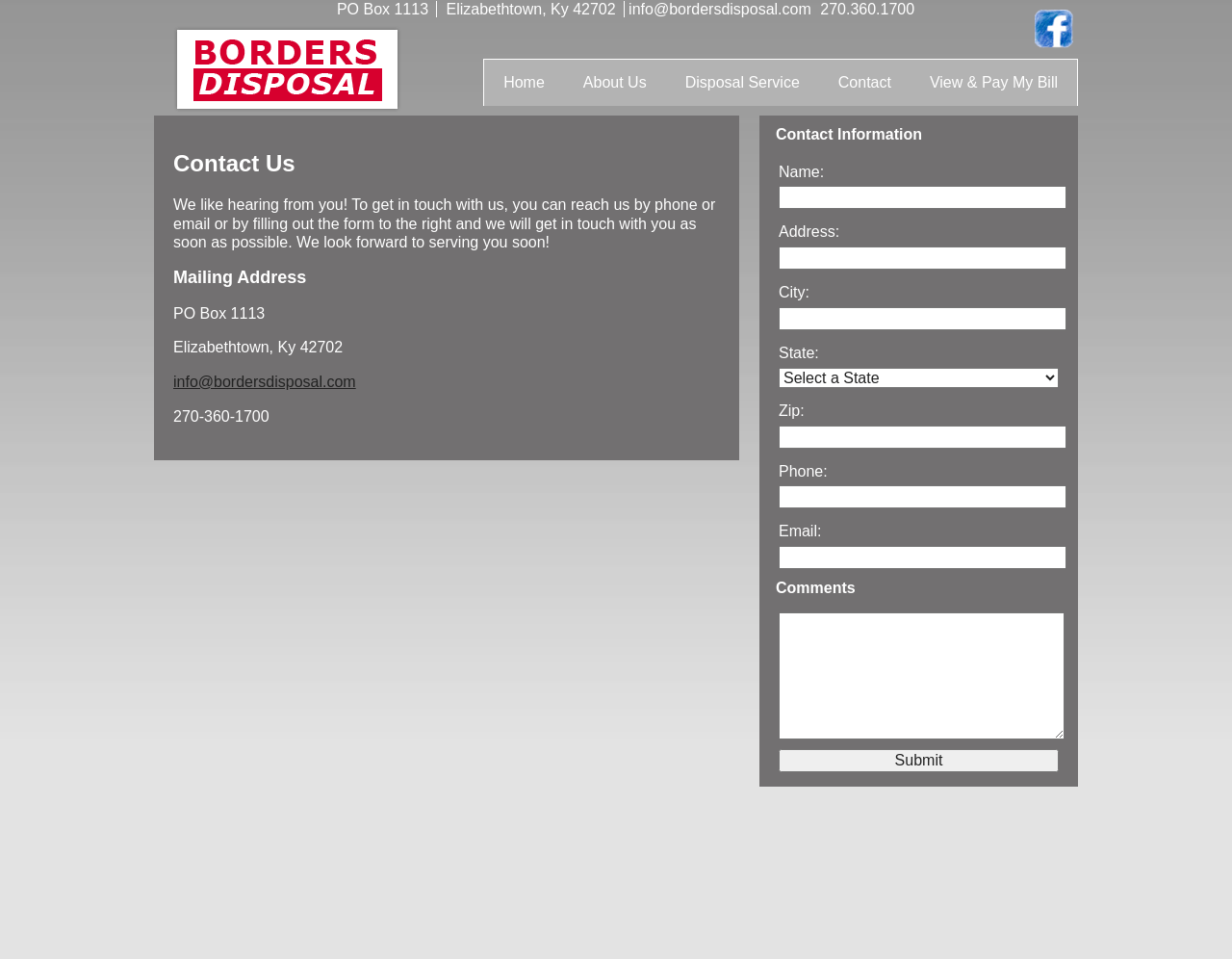Create a detailed narrative of the webpage’s visual and textual elements.

The webpage is about Borders Disposal Kentucky, a waste management company. At the top, there is a heading "Border's Disposal" with a link to the company's website. Below it, there is a Facebook link on the top right corner. 

On the left side, there is a section with the company's contact information, including a mailing address, email, and phone number. Below this section, there is a heading "Contact Us" followed by a paragraph of text explaining how to get in touch with the company. 

Underneath, there is a section with a heading "Mailing Address" that repeats the company's mailing address. Below this, there is a section with the company's email and phone number again.

On the right side, there is a navigation menu with links to "Home", "About Us", "Disposal Service", "Contact", and "View & Pay My Bill". 

Further down, there is a form to contact the company, with fields to enter name, address, city, state, zip, phone, and email. There is also a comments section and a "Submit" button at the bottom.